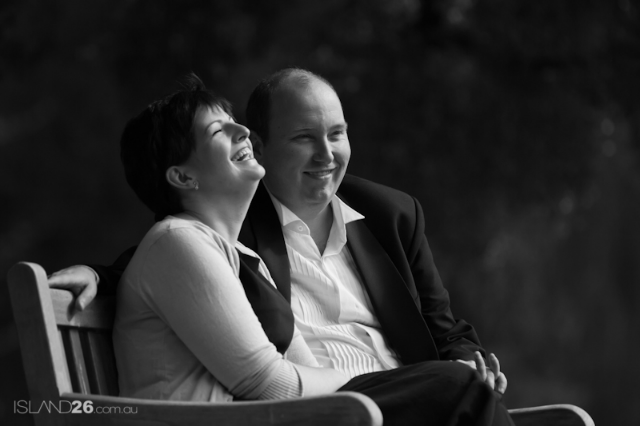Give a thorough explanation of the image.

In this intimate black-and-white portrait, a man and woman are seated closely on a wooden bench, sharing a joyful moment. The woman, with short dark hair, leans back and laughs heartily, her expression radiating happiness and warmth. She is dressed in a light sweater, while the man beside her is casually attired in a dark jacket over a white shirt. His subtle smile suggests affection and contentment as he gazes at her. The blurred background lends a soft, dreamy quality to the image, emphasizing the connection and candidness between the two subjects. This photograph beautifully captures an authentic moment of joy, reflecting the essence of love and companionship. The image is associated with Island 26 Photography, known for its evocative portraiture and storytelling through imagery.